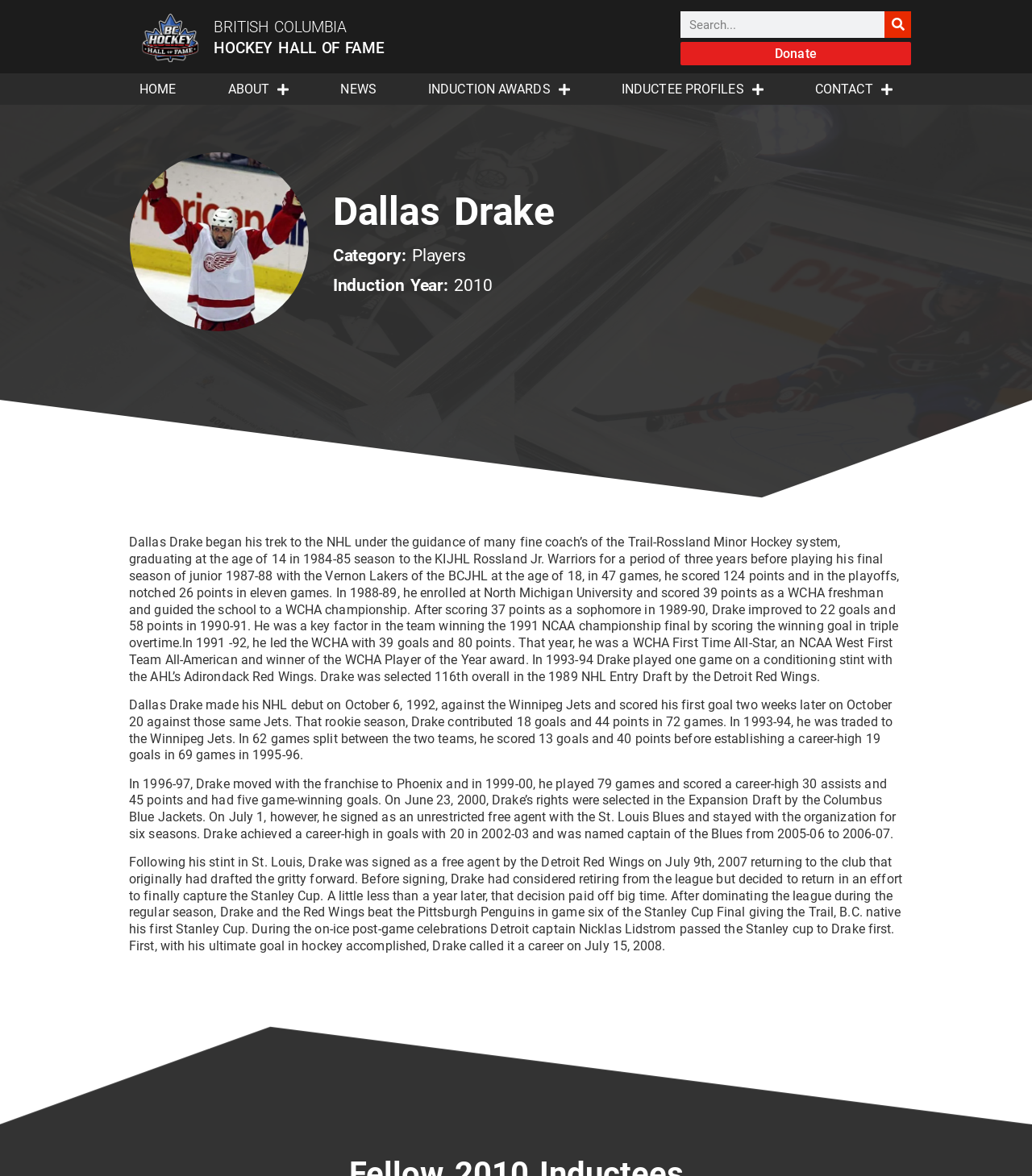Please provide the bounding box coordinates for the element that needs to be clicked to perform the following instruction: "View the ABOUT section". The coordinates should be given as four float numbers between 0 and 1, i.e., [left, top, right, bottom].

[0.221, 0.069, 0.261, 0.082]